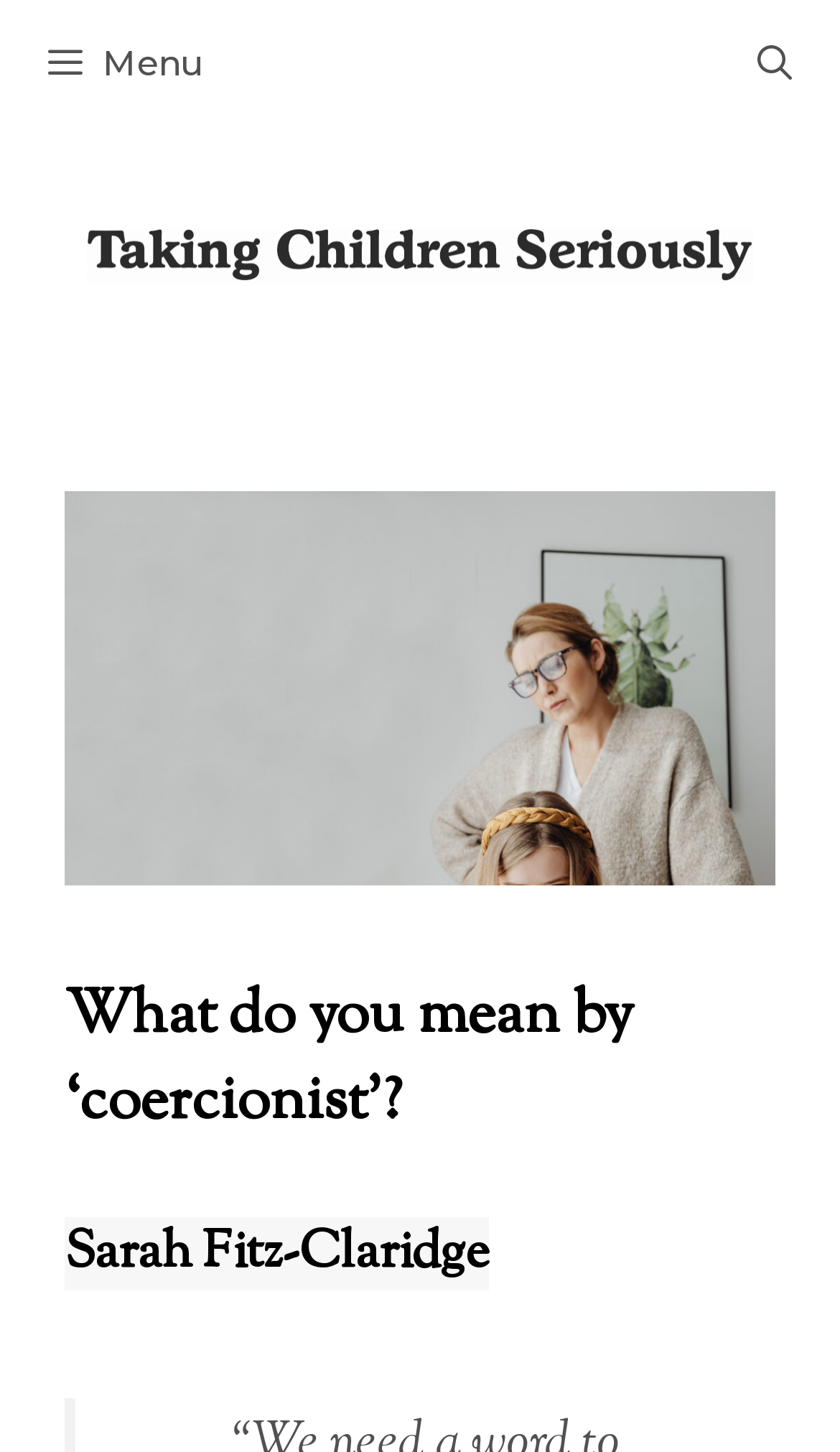Provide a brief response to the question below using a single word or phrase: 
What is the name of the website?

Taking Children Seriously